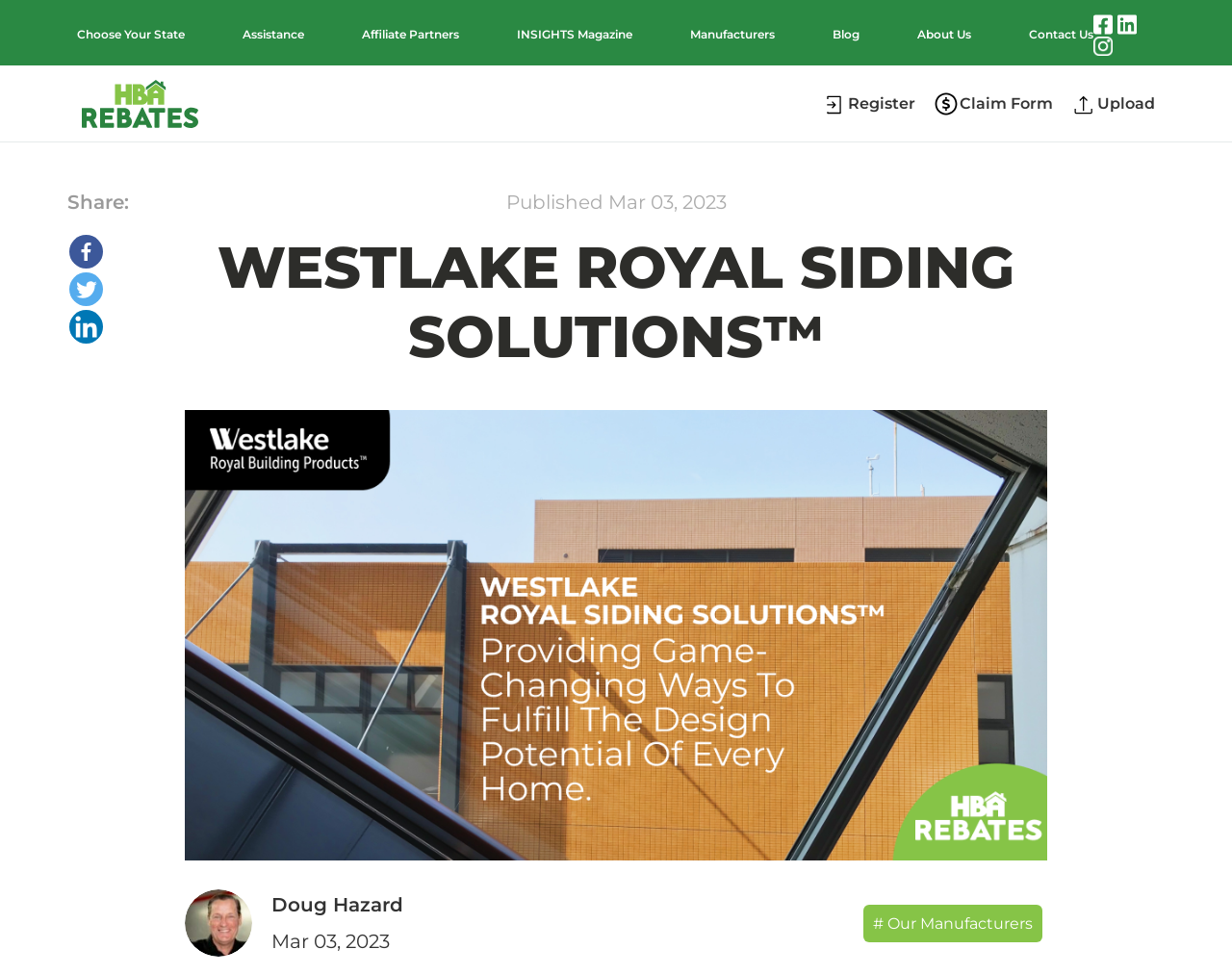Please provide the bounding box coordinates for the UI element as described: "title="Twitter"". The coordinates must be four floats between 0 and 1, represented as [left, top, right, bottom].

[0.056, 0.28, 0.103, 0.314]